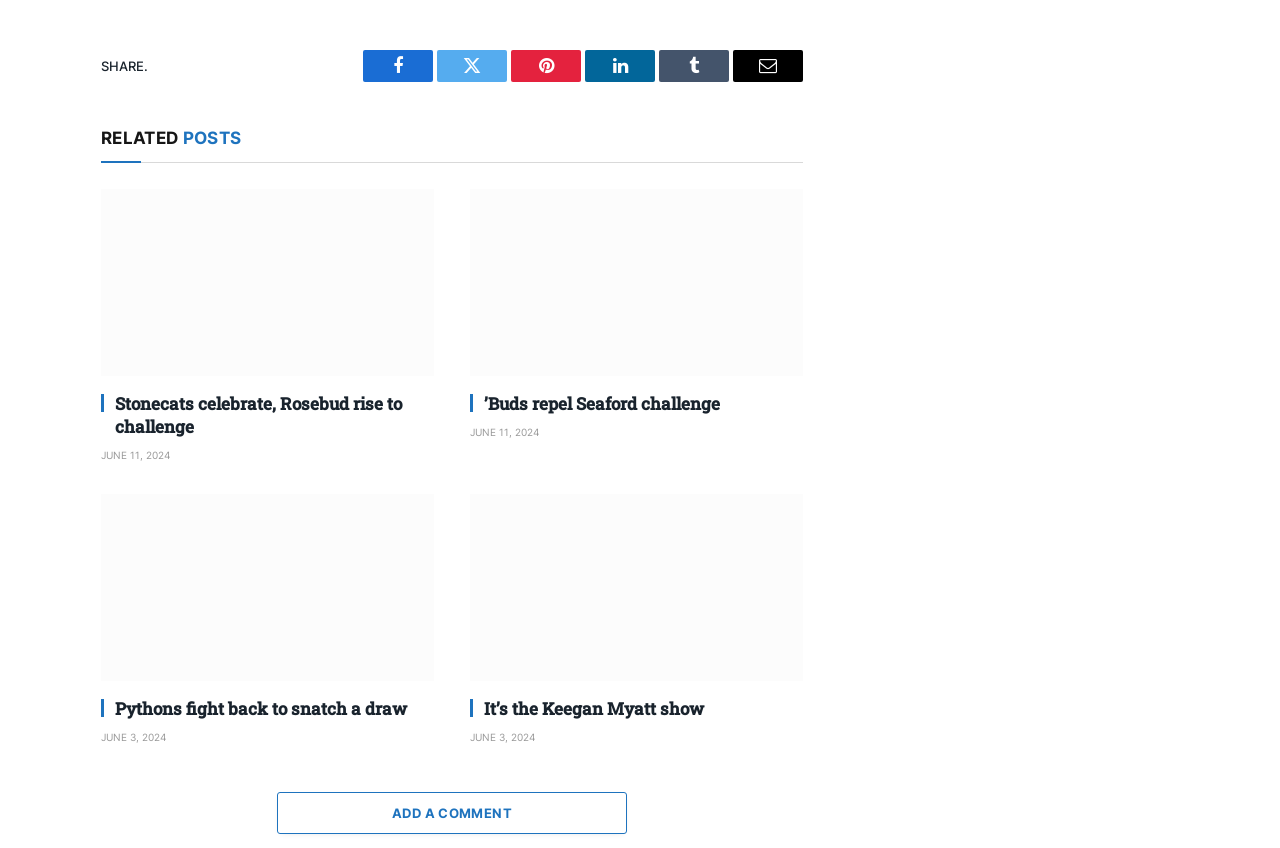Can you pinpoint the bounding box coordinates for the clickable element required for this instruction: "View article about Buds win"? The coordinates should be four float numbers between 0 and 1, i.e., [left, top, right, bottom].

[0.079, 0.582, 0.339, 0.803]